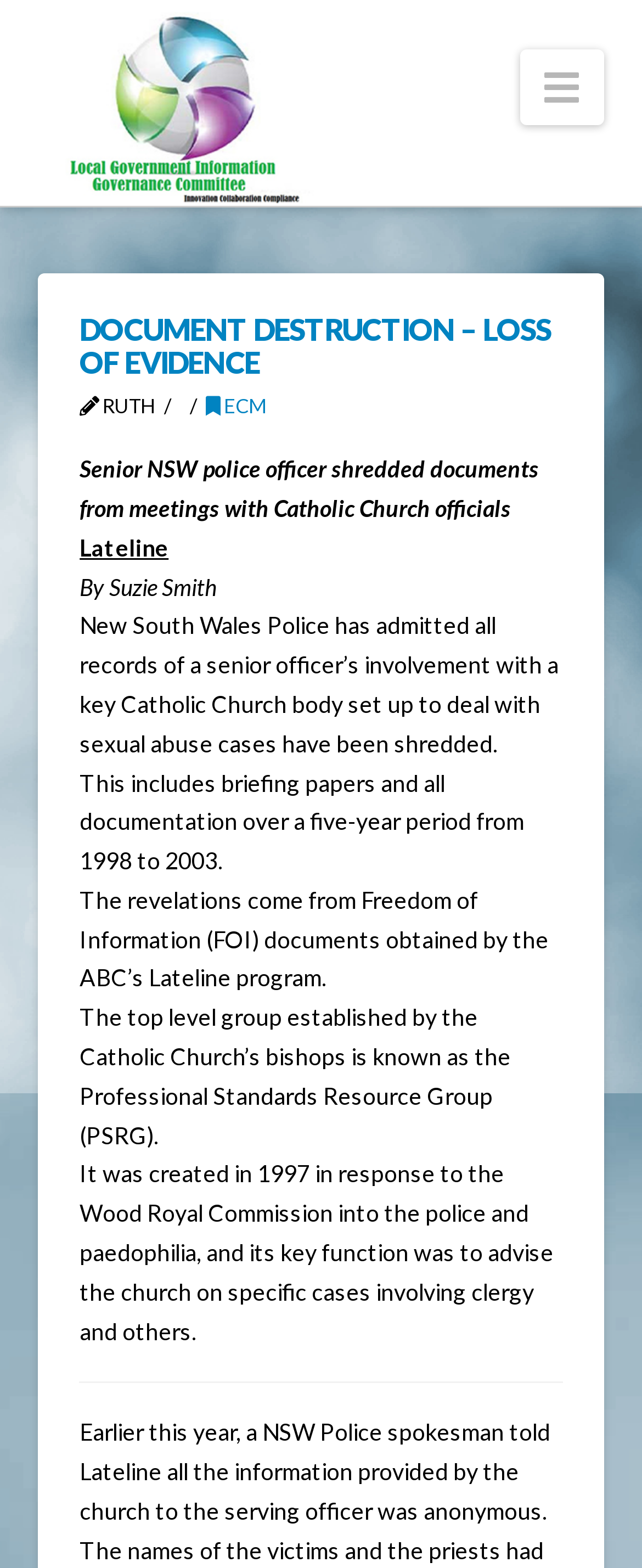Give a one-word or one-phrase response to the question:
What is the name of the Catholic Church body set up to deal with sexual abuse cases?

PSRG